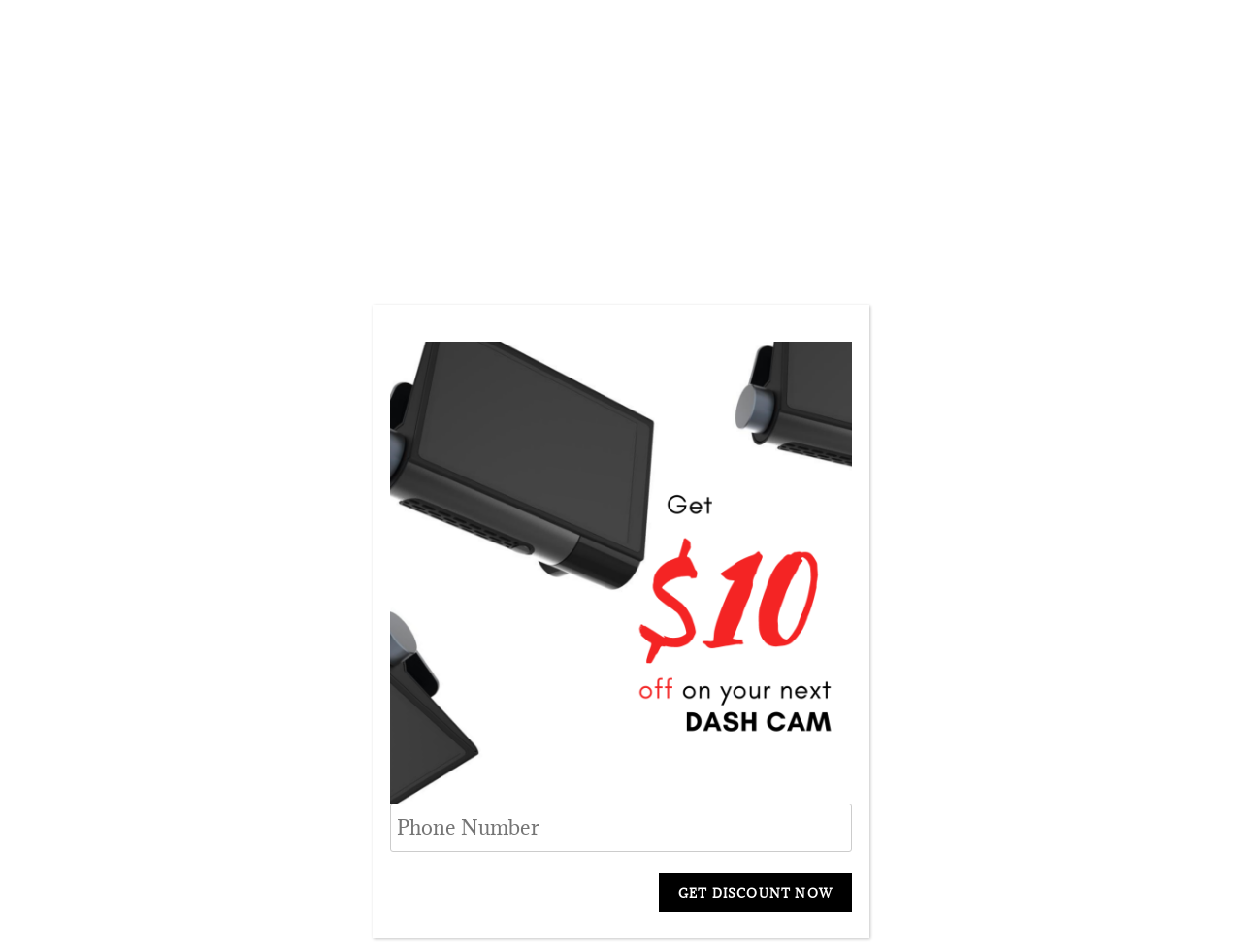What is the category of the article 'TRUCKING SCHOOLS'?
Based on the screenshot, provide your answer in one word or phrase.

Articles and News